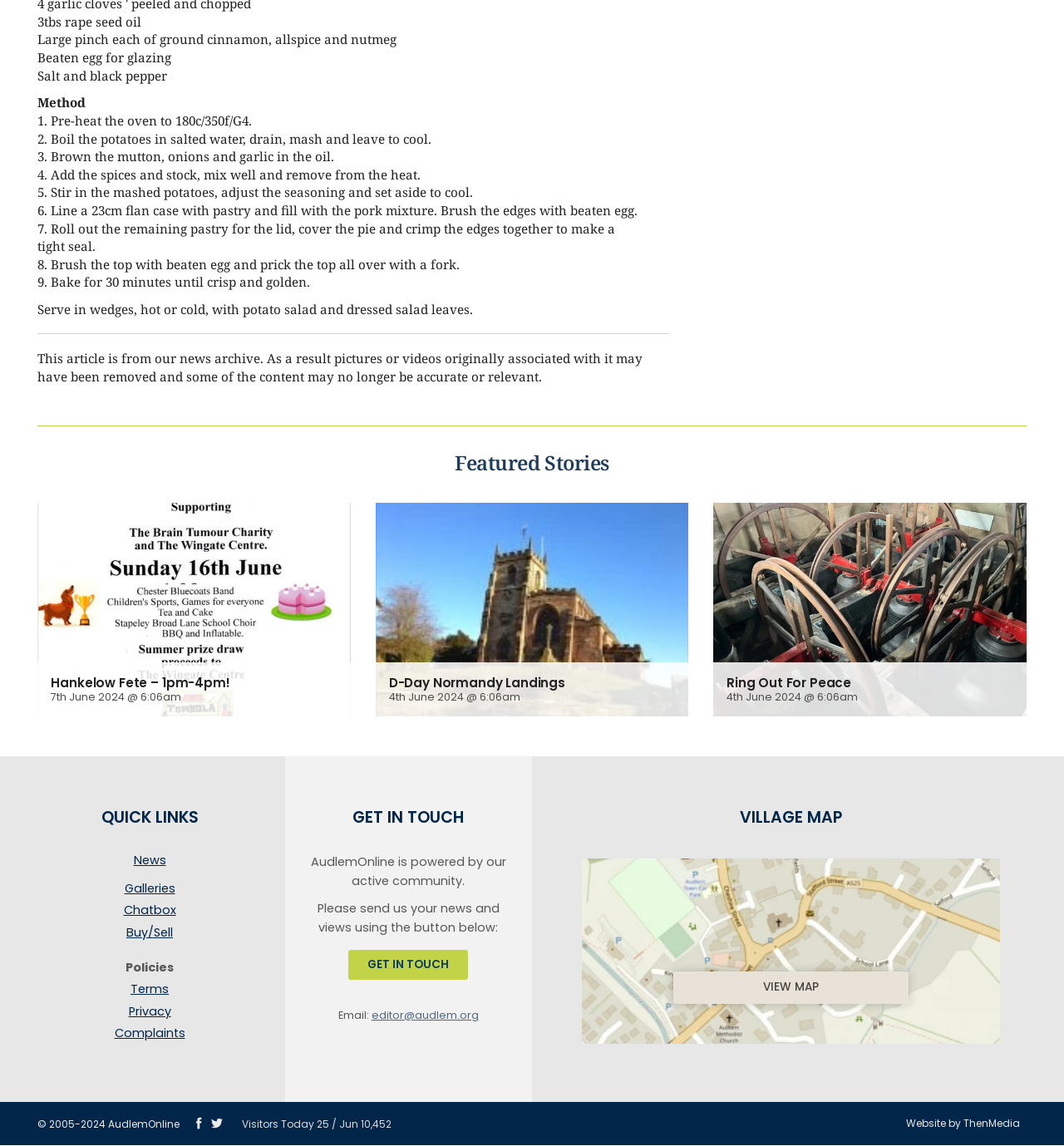Provide a short answer using a single word or phrase for the following question: 
What is the current number of visitors today?

25